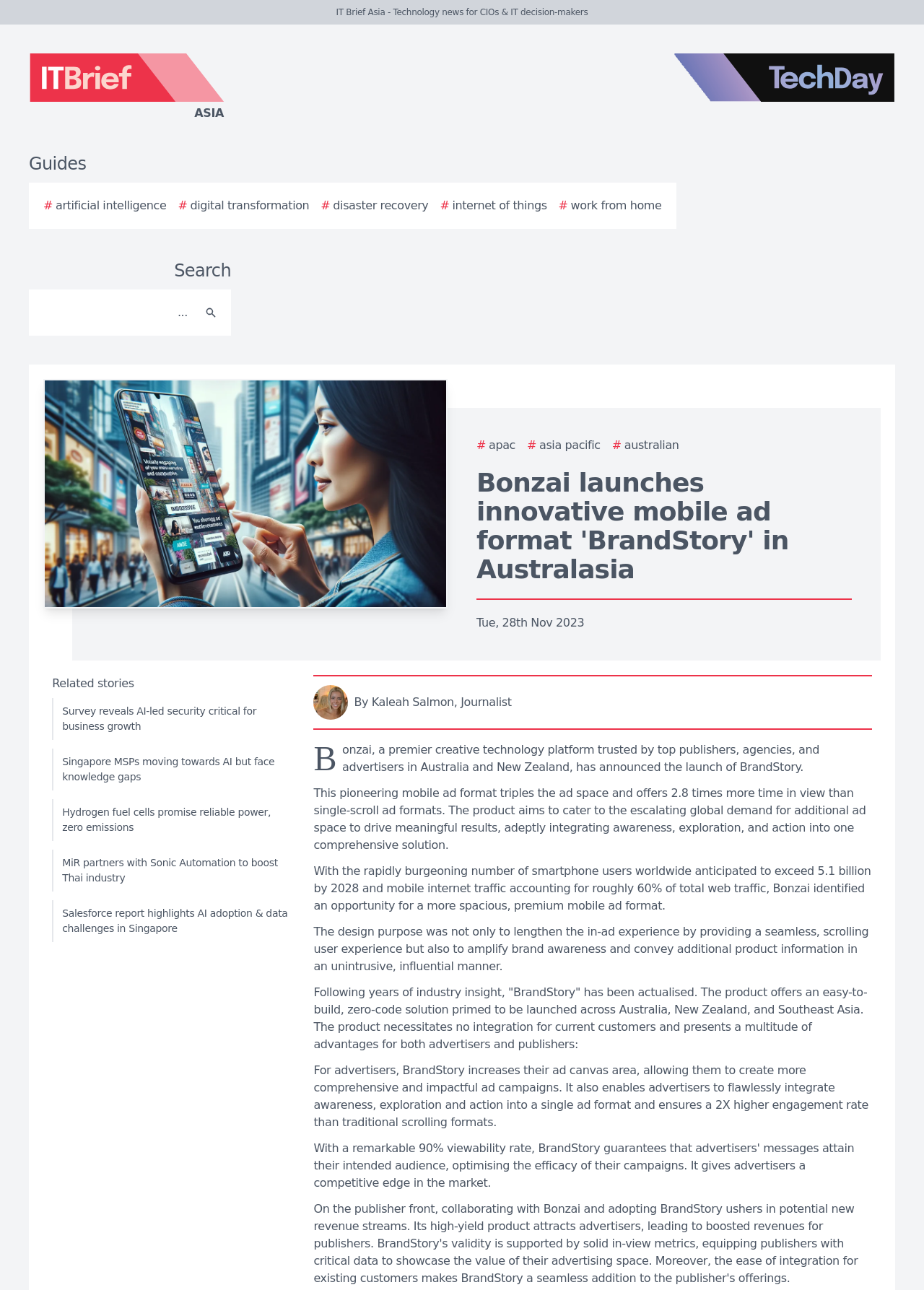Please provide a one-word or short phrase answer to the question:
What is the topic of the article?

Bonzai's mobile ad format